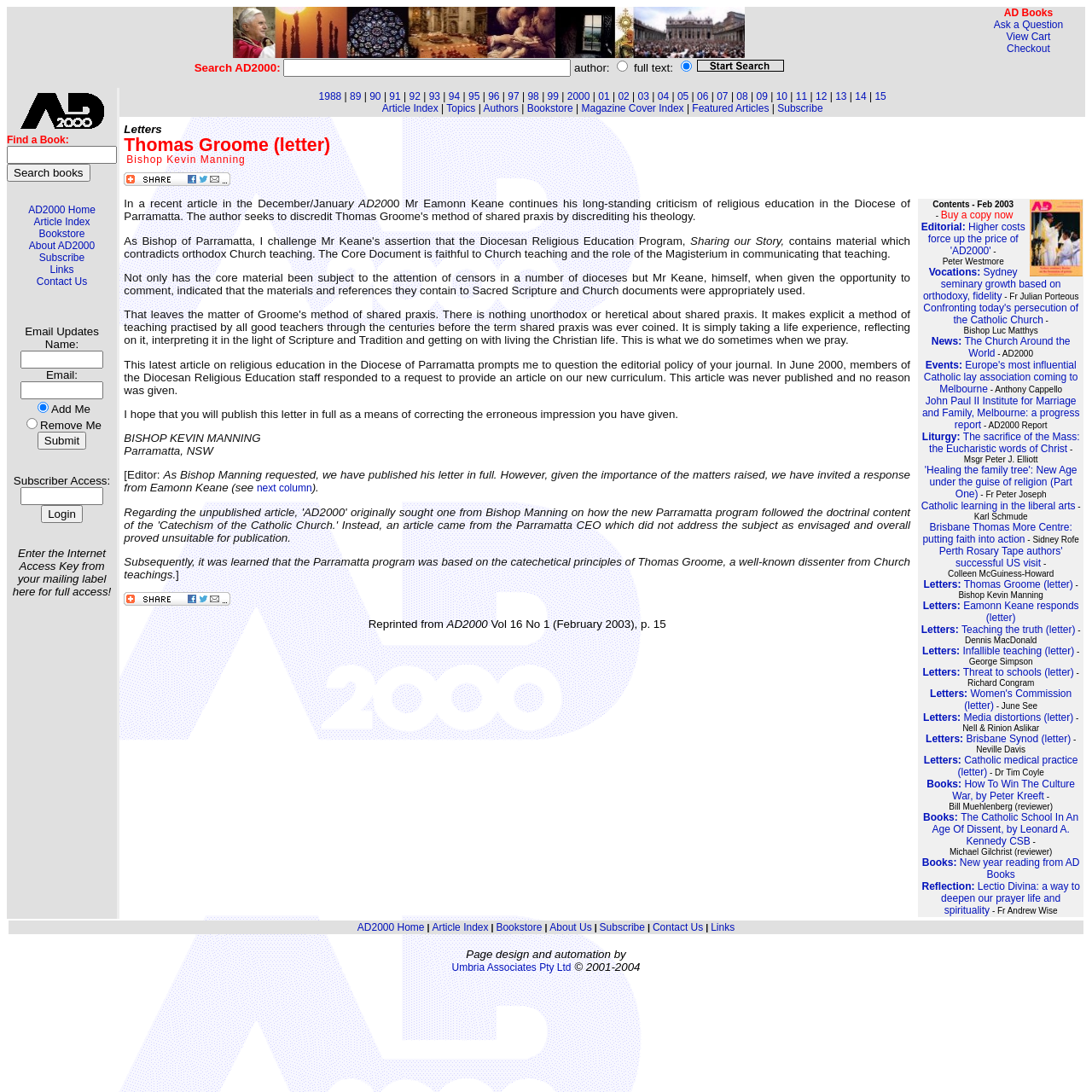Identify the bounding box coordinates of the section that should be clicked to achieve the task described: "Ask a question".

[0.91, 0.017, 0.974, 0.028]